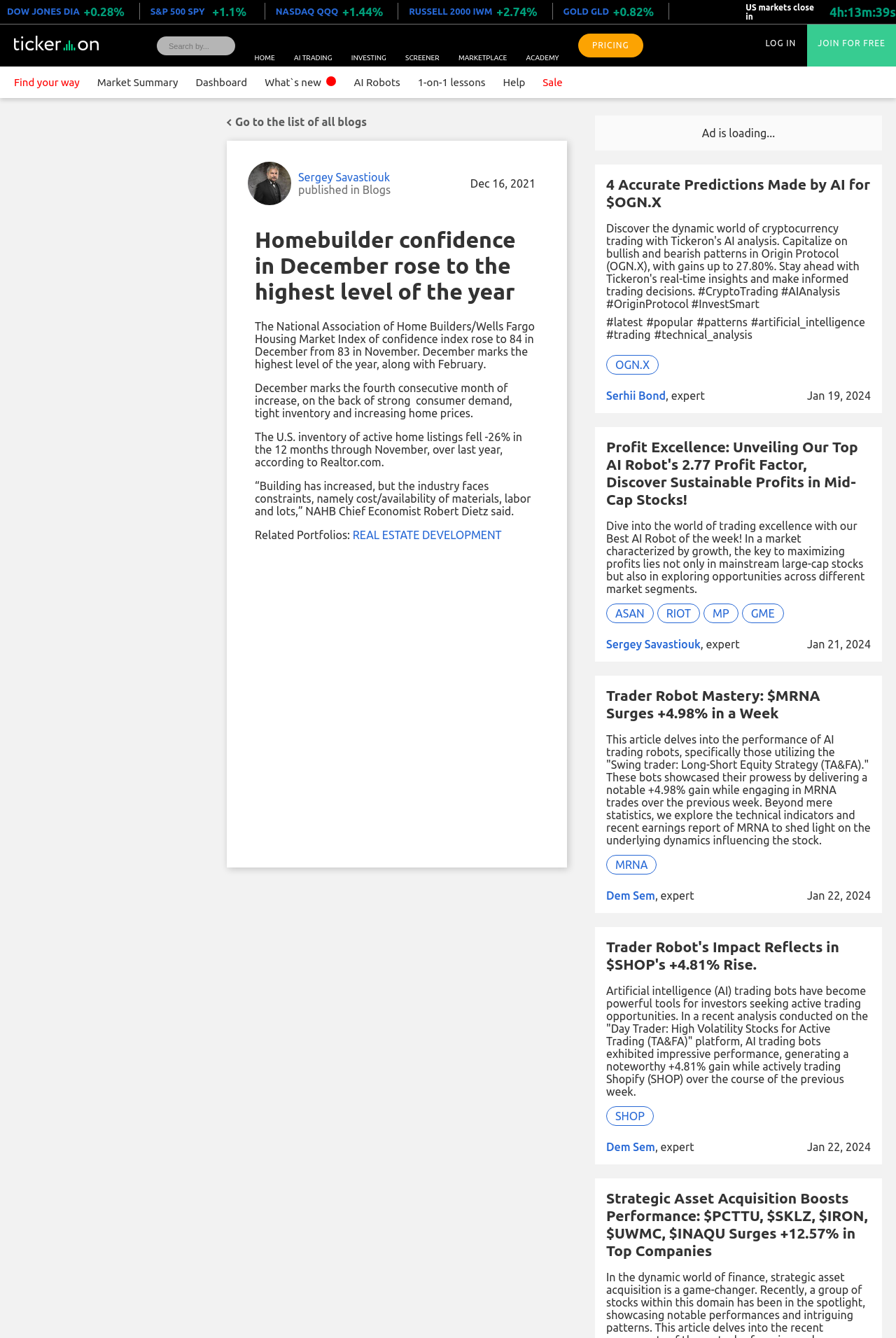Please reply with a single word or brief phrase to the question: 
What is the percentage change of RUSSELL 2000 IWM?

+2.74%